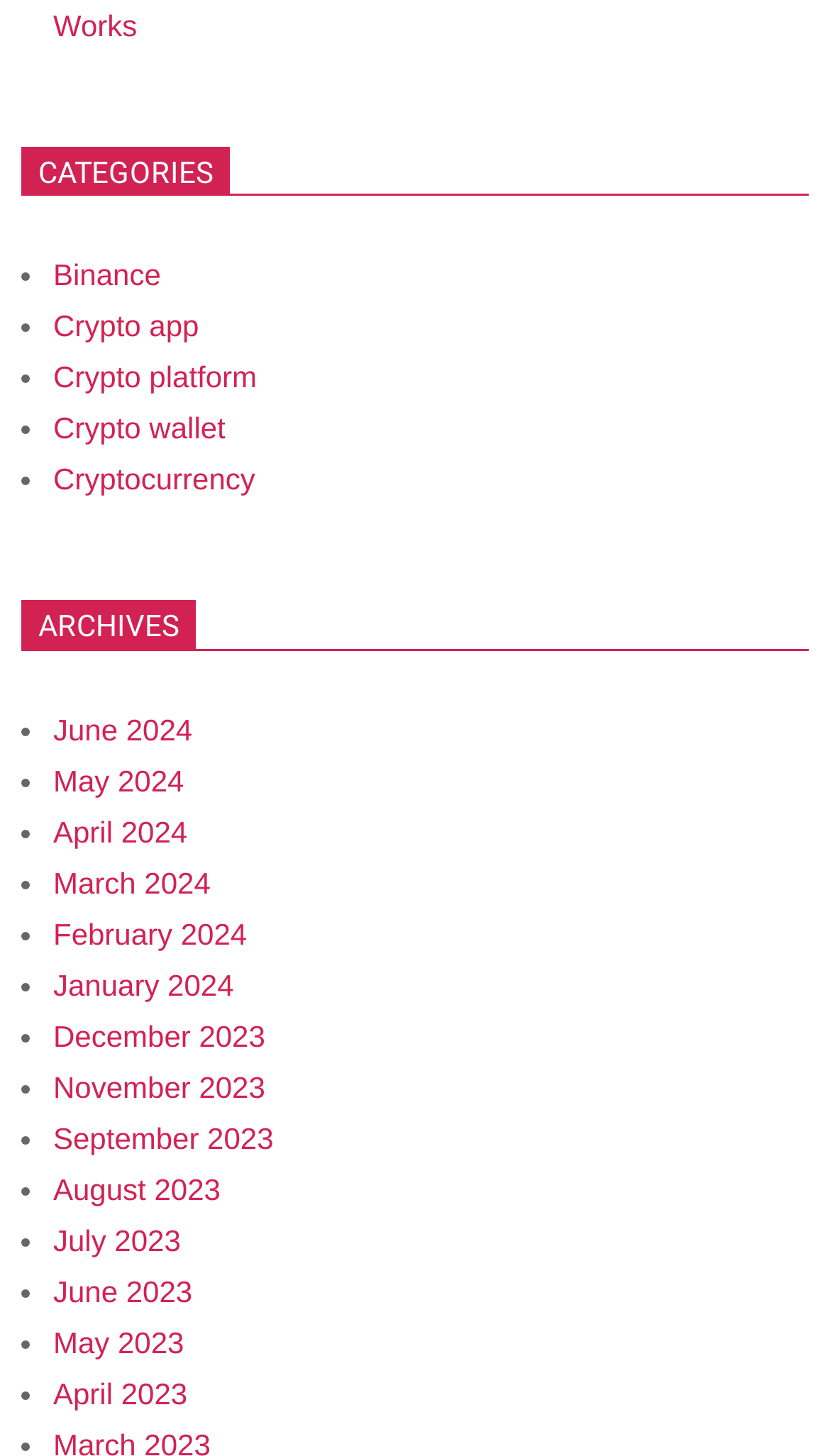Are the archive dates listed in chronological order?
Please provide a comprehensive and detailed answer to the question.

The webpage has a heading 'ARCHIVES' followed by a list of links, including 'June 2024', 'May 2024', ..., 'December 2023', indicating that the archive dates are listed in chronological order, with the latest date first and the earliest date last.